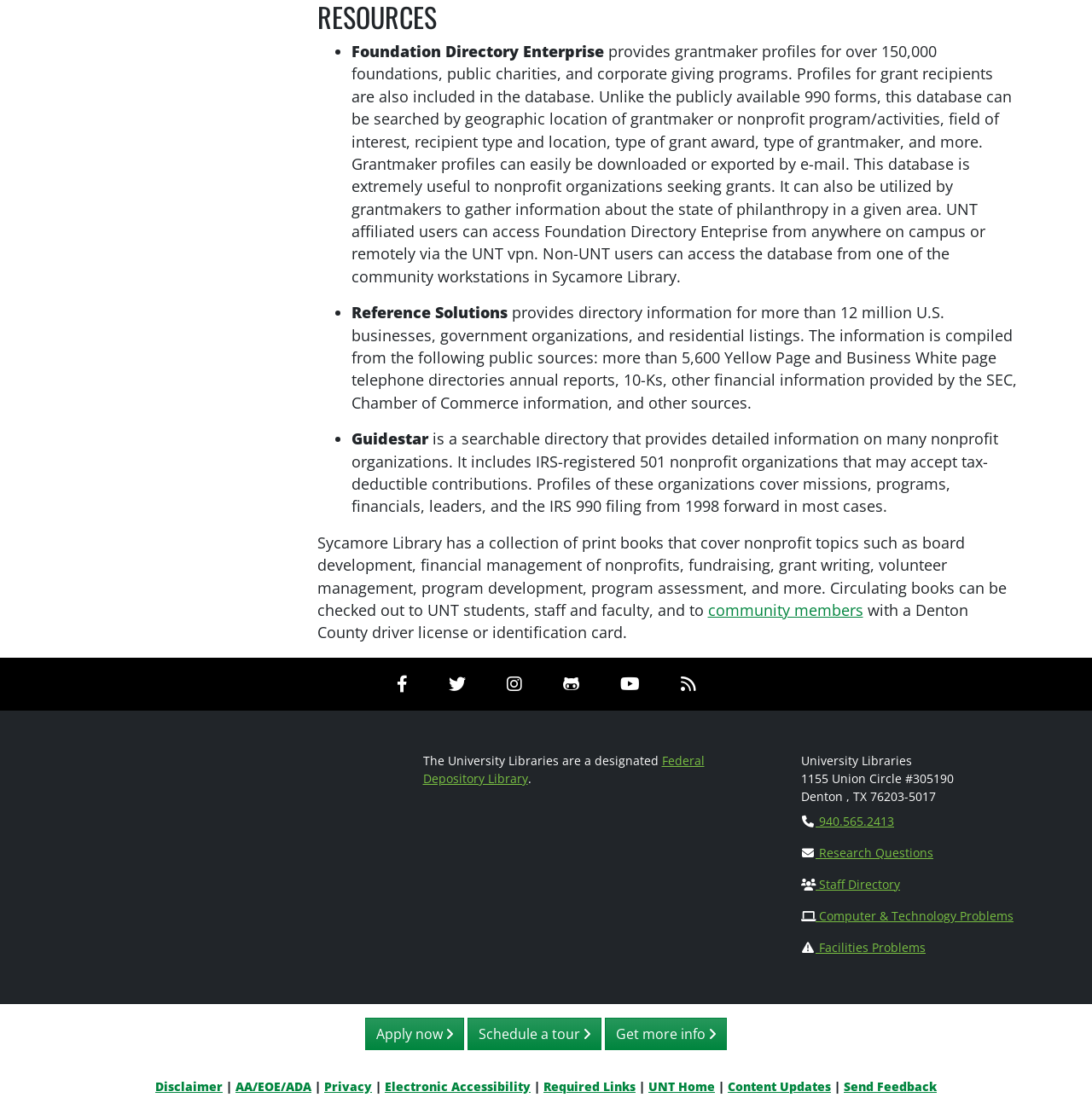Please specify the bounding box coordinates of the area that should be clicked to accomplish the following instruction: "Click on Resources". The coordinates should consist of four float numbers between 0 and 1, i.e., [left, top, right, bottom].

[0.4, 0.003, 0.425, 0.027]